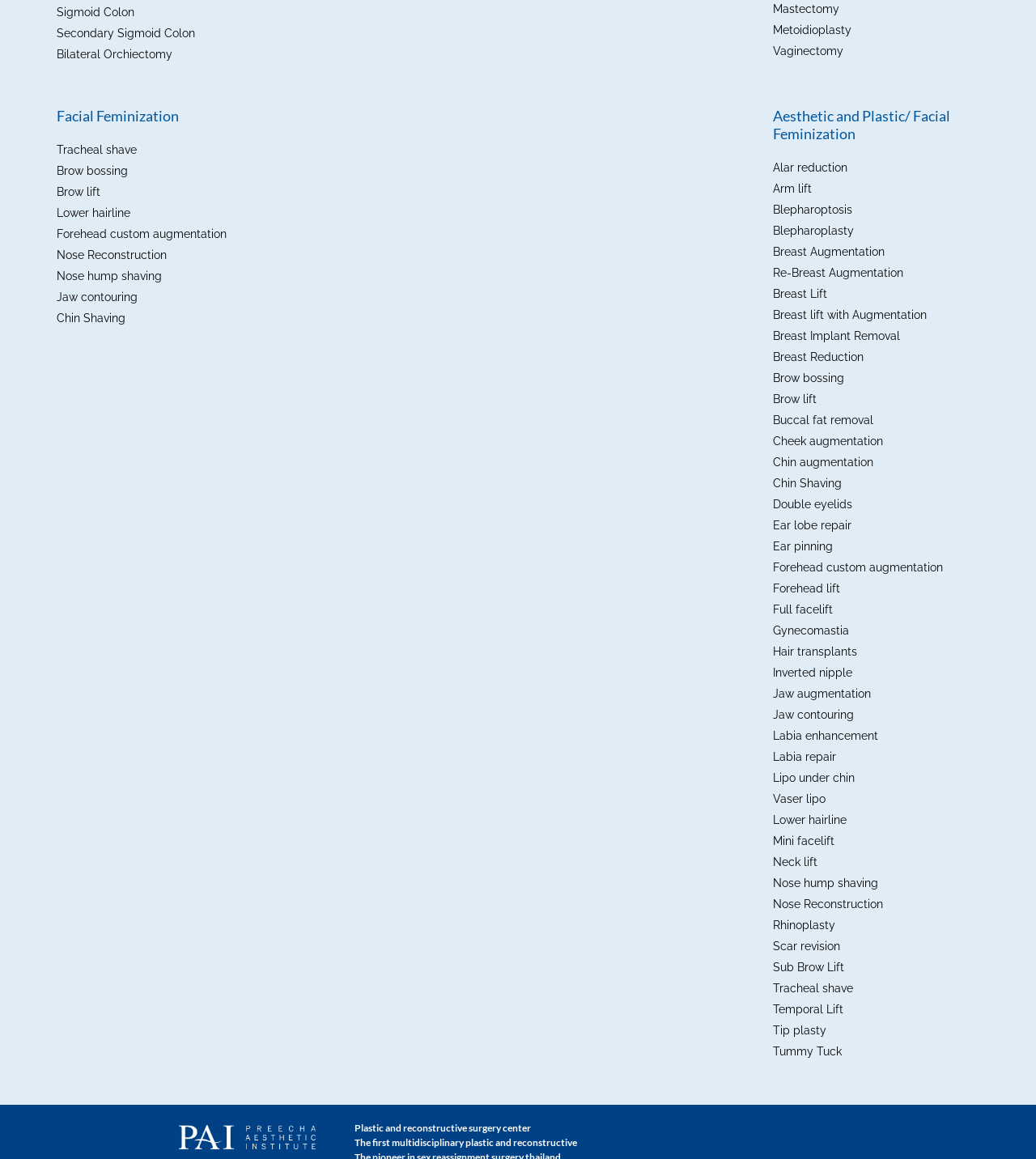Pinpoint the bounding box coordinates of the clickable element needed to complete the instruction: "Click on Tummy Tuck". The coordinates should be provided as four float numbers between 0 and 1: [left, top, right, bottom].

[0.746, 0.9, 0.812, 0.915]